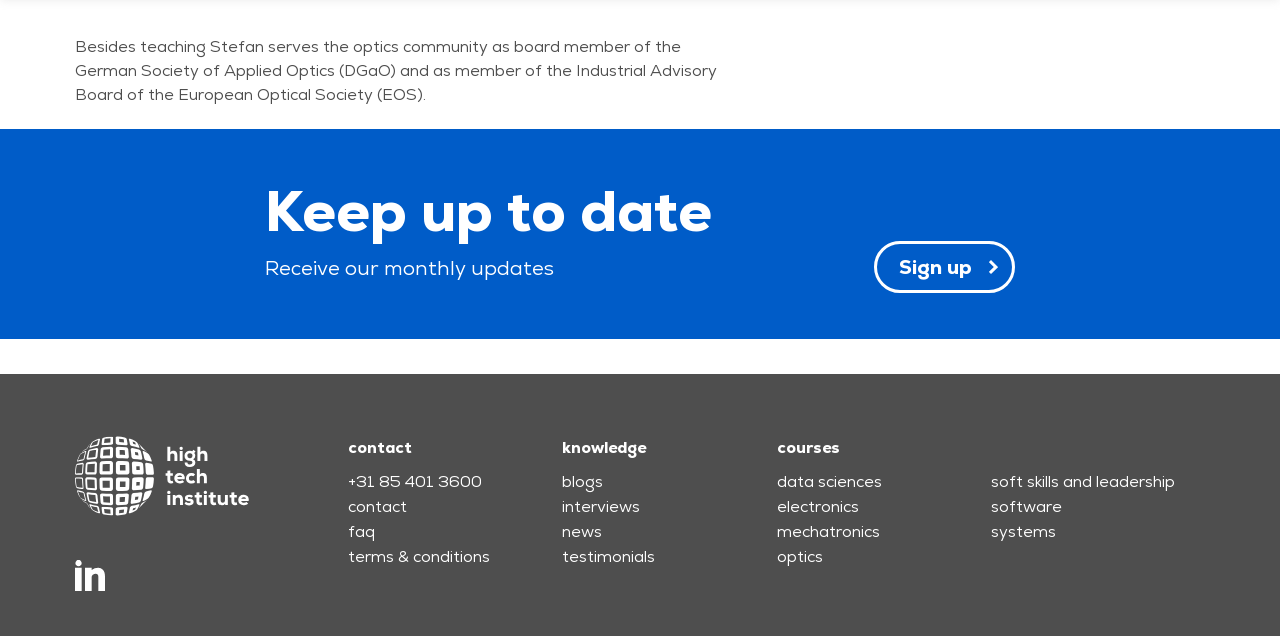Using the format (top-left x, top-left y, bottom-right x, bottom-right y), provide the bounding box coordinates for the described UI element. All values should be floating point numbers between 0 and 1: contact

[0.272, 0.78, 0.318, 0.813]